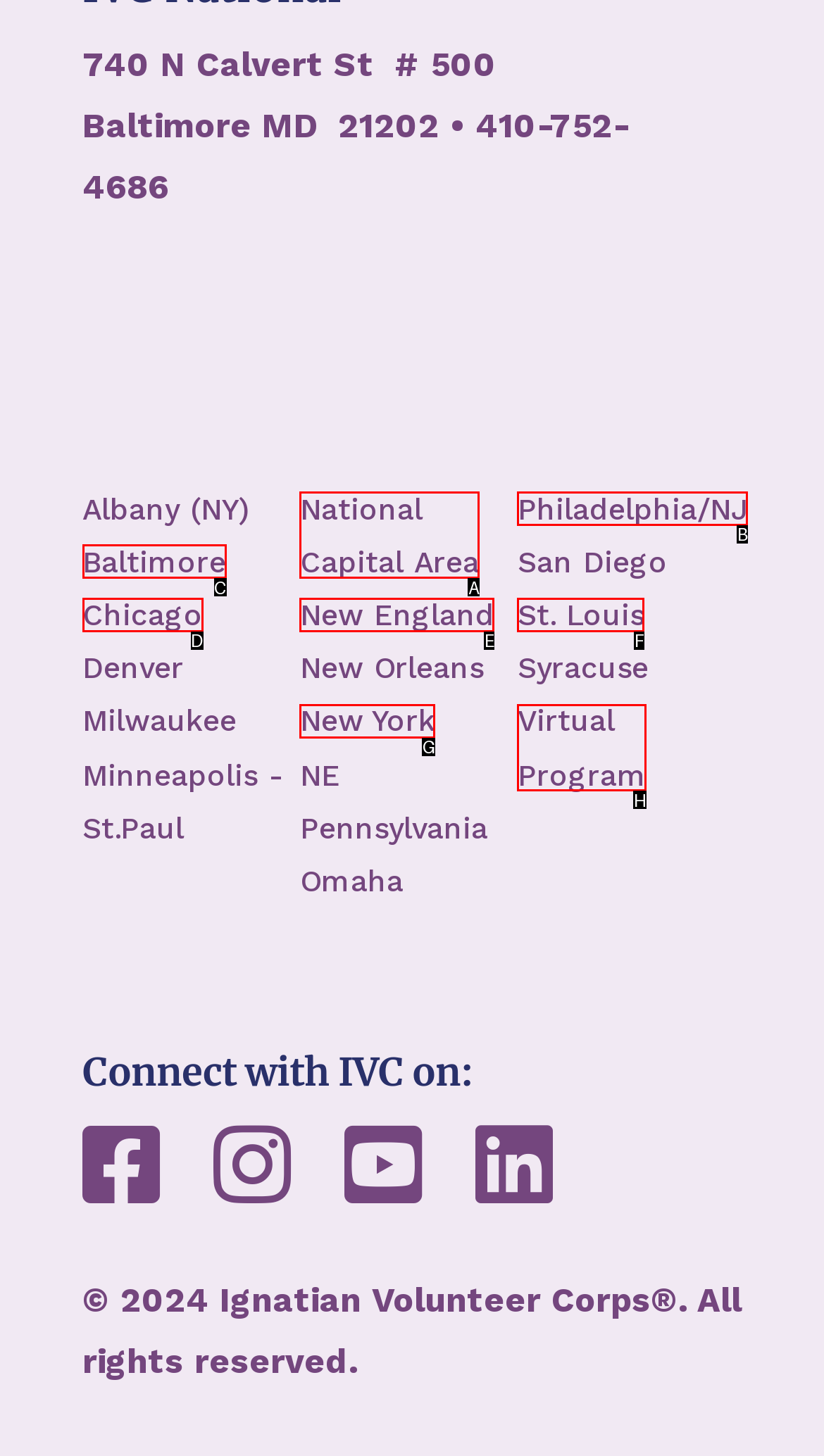From the description: National Capital Area, identify the option that best matches and reply with the letter of that option directly.

A